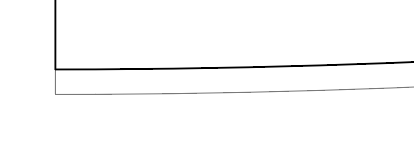Answer succinctly with a single word or phrase:
What digital design tools are mentioned in the context?

Illustrator and Seamly2D